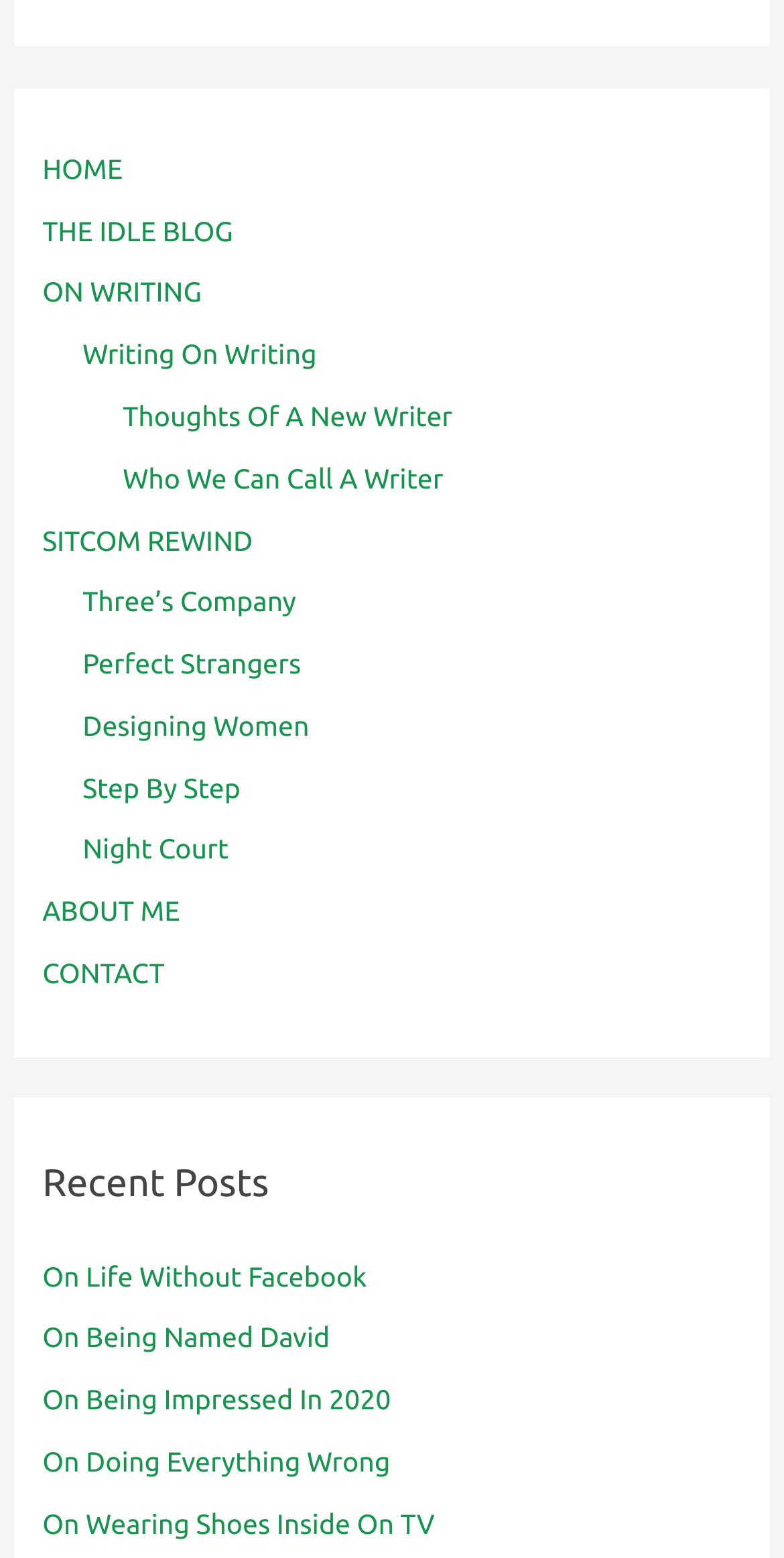Find the bounding box coordinates of the clickable area that will achieve the following instruction: "view recent posts".

[0.054, 0.74, 0.946, 0.777]